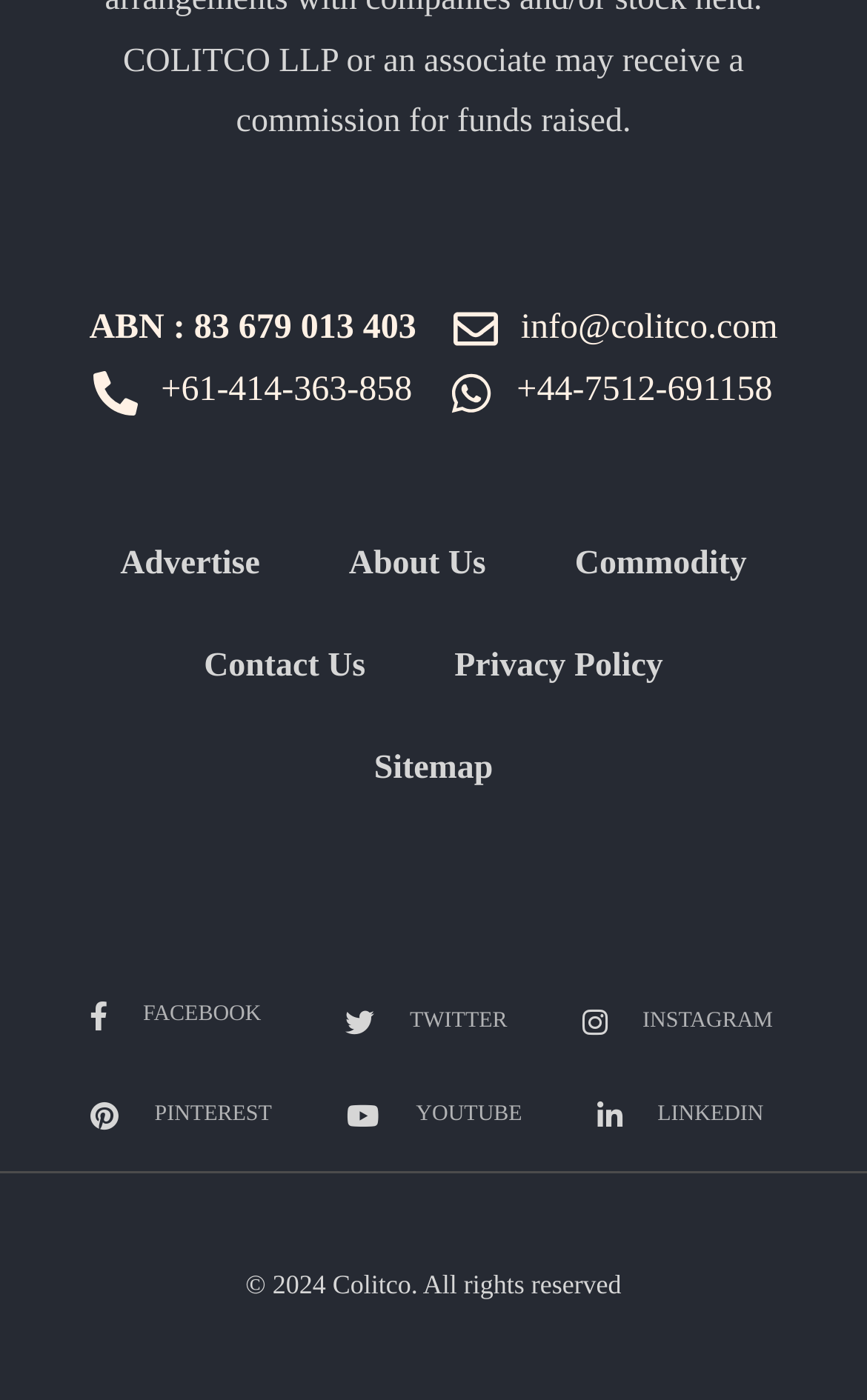Please identify the bounding box coordinates of the area I need to click to accomplish the following instruction: "Check the price of Kreo Kast Dynamic USB and XLR Podcasting Mic".

None